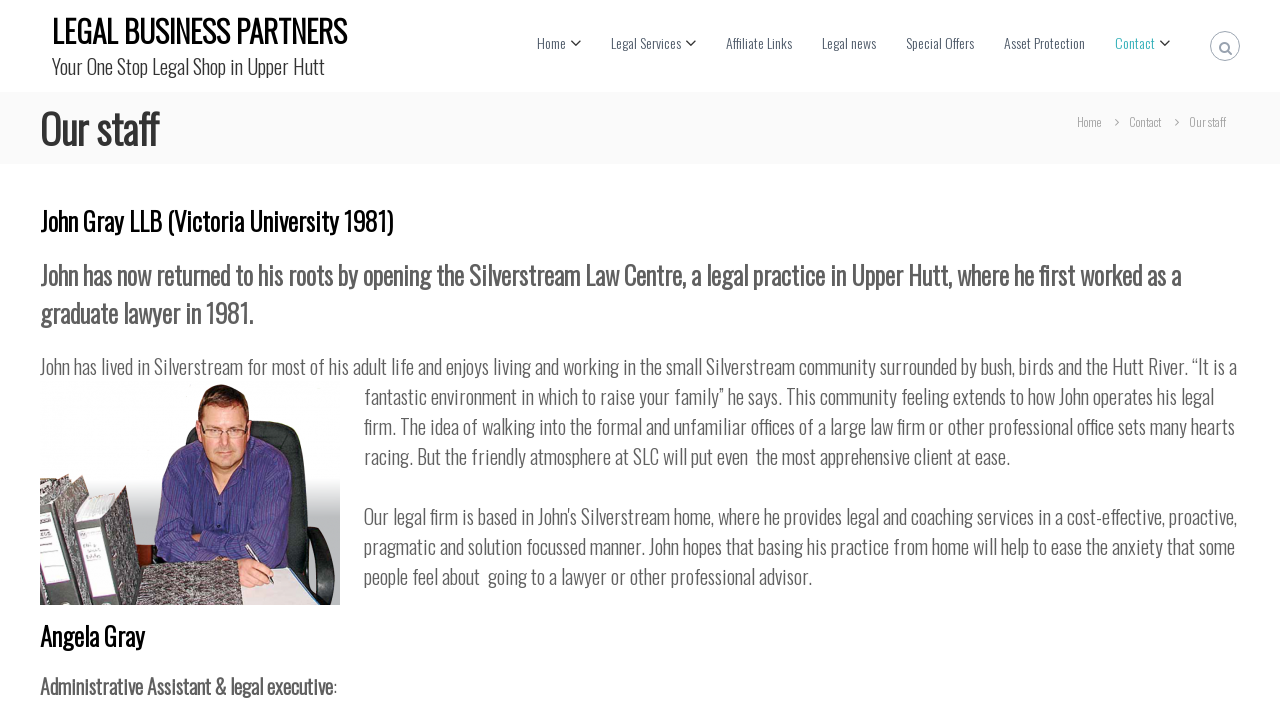Identify the bounding box coordinates of the element to click to follow this instruction: 'Go to Home'. Ensure the coordinates are four float values between 0 and 1, provided as [left, top, right, bottom].

[0.42, 0.044, 0.442, 0.074]